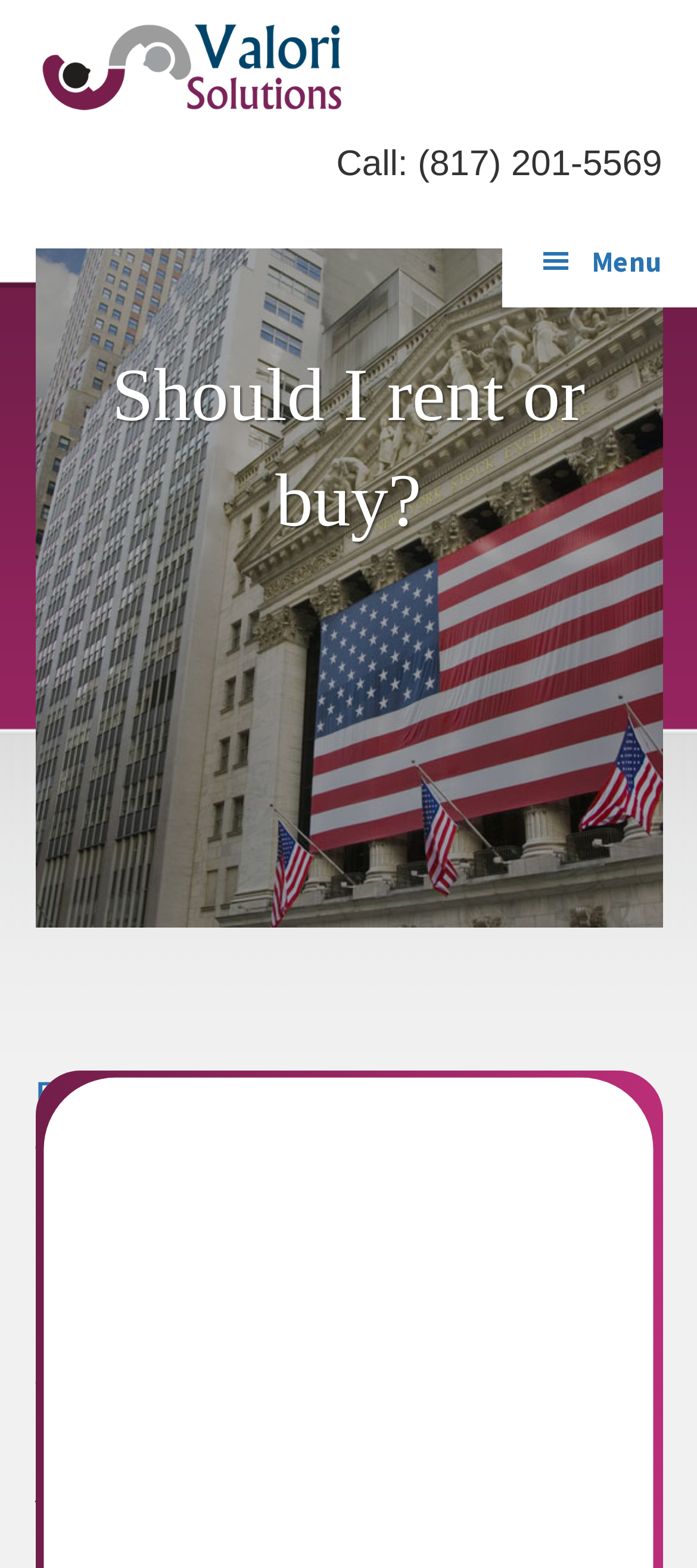Is the menu button pressed?
Answer the question in as much detail as possible.

I looked at the button element with the icon ' Menu' and saw that its 'pressed' property is set to 'false', indicating that the menu button is not pressed.